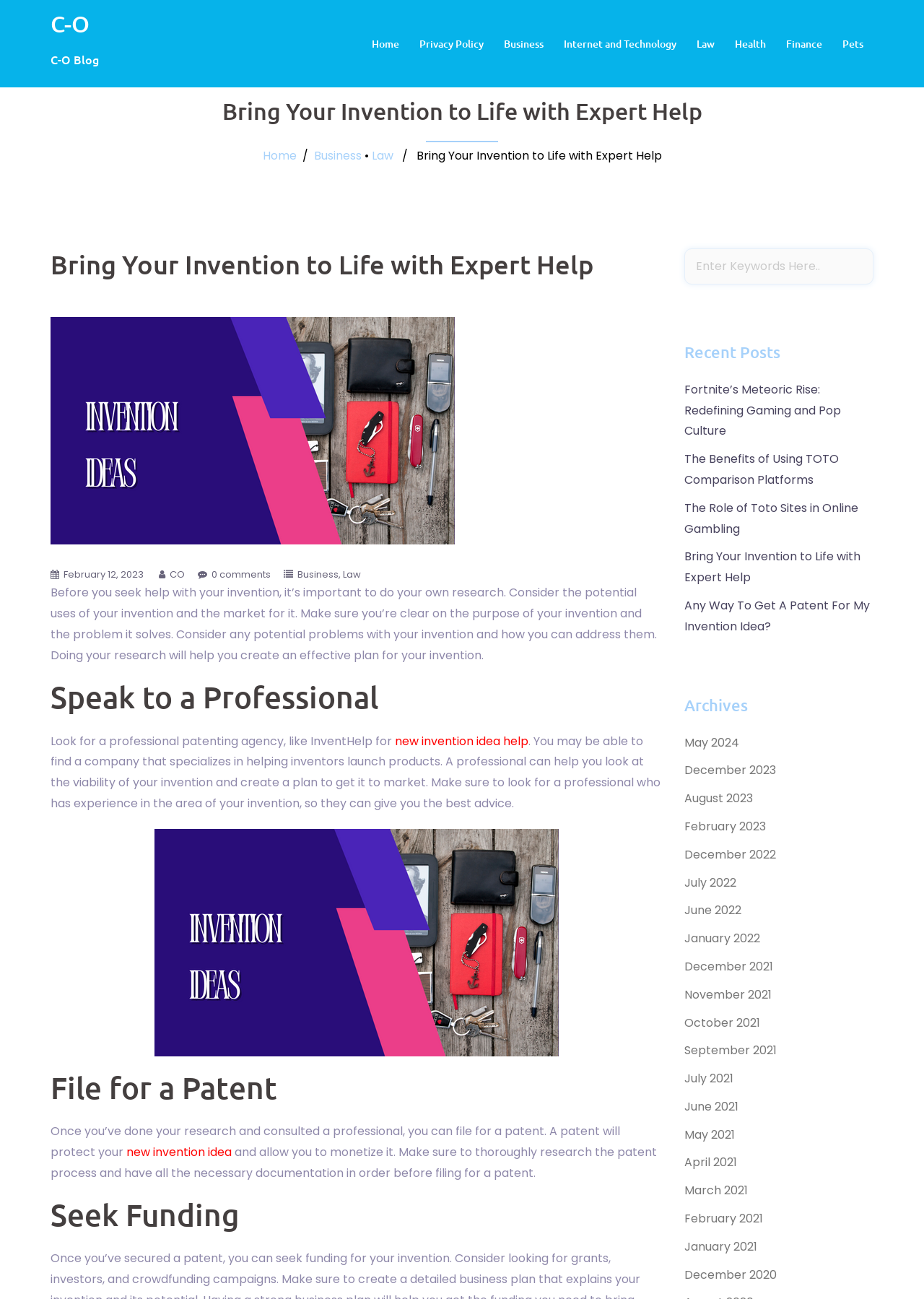Determine the bounding box coordinates for the clickable element required to fulfill the instruction: "Get help with a new invention idea". Provide the coordinates as four float numbers between 0 and 1, i.e., [left, top, right, bottom].

[0.427, 0.564, 0.572, 0.577]